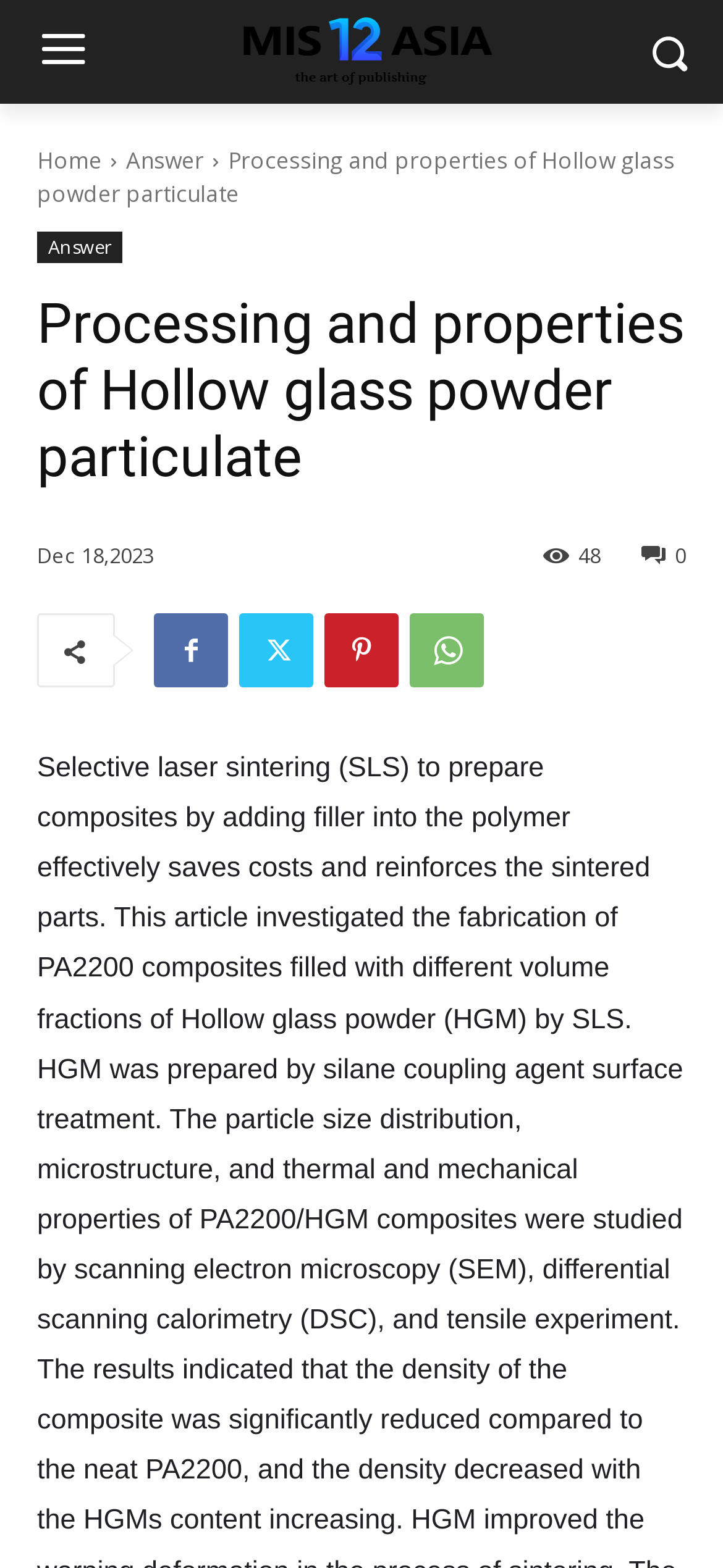Provide a brief response to the question using a single word or phrase: 
What is the icon name of the first social media link?

